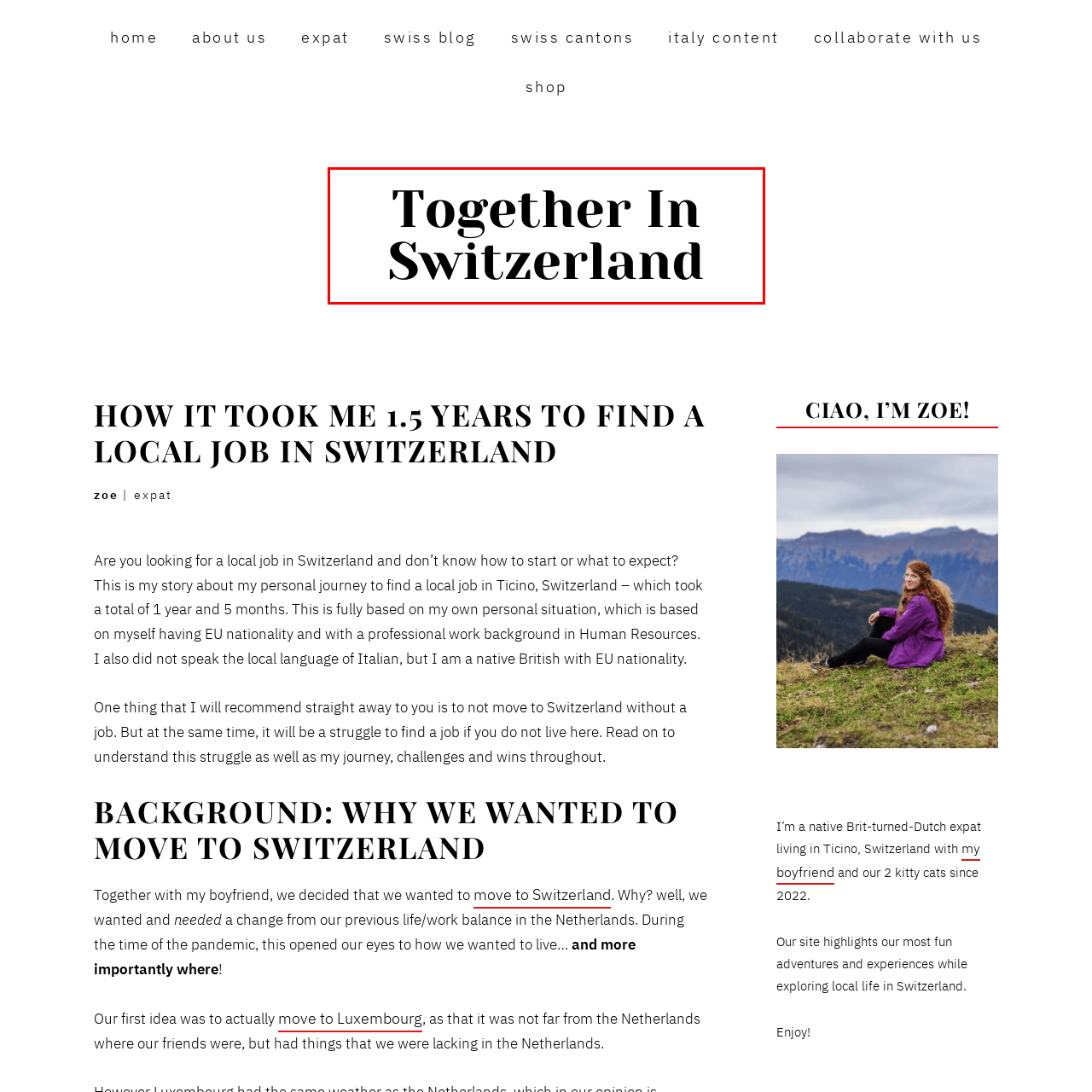Direct your attention to the image encased in a red frame, What is the tone of the logo? Please answer in one word or a brief phrase.

Welcoming